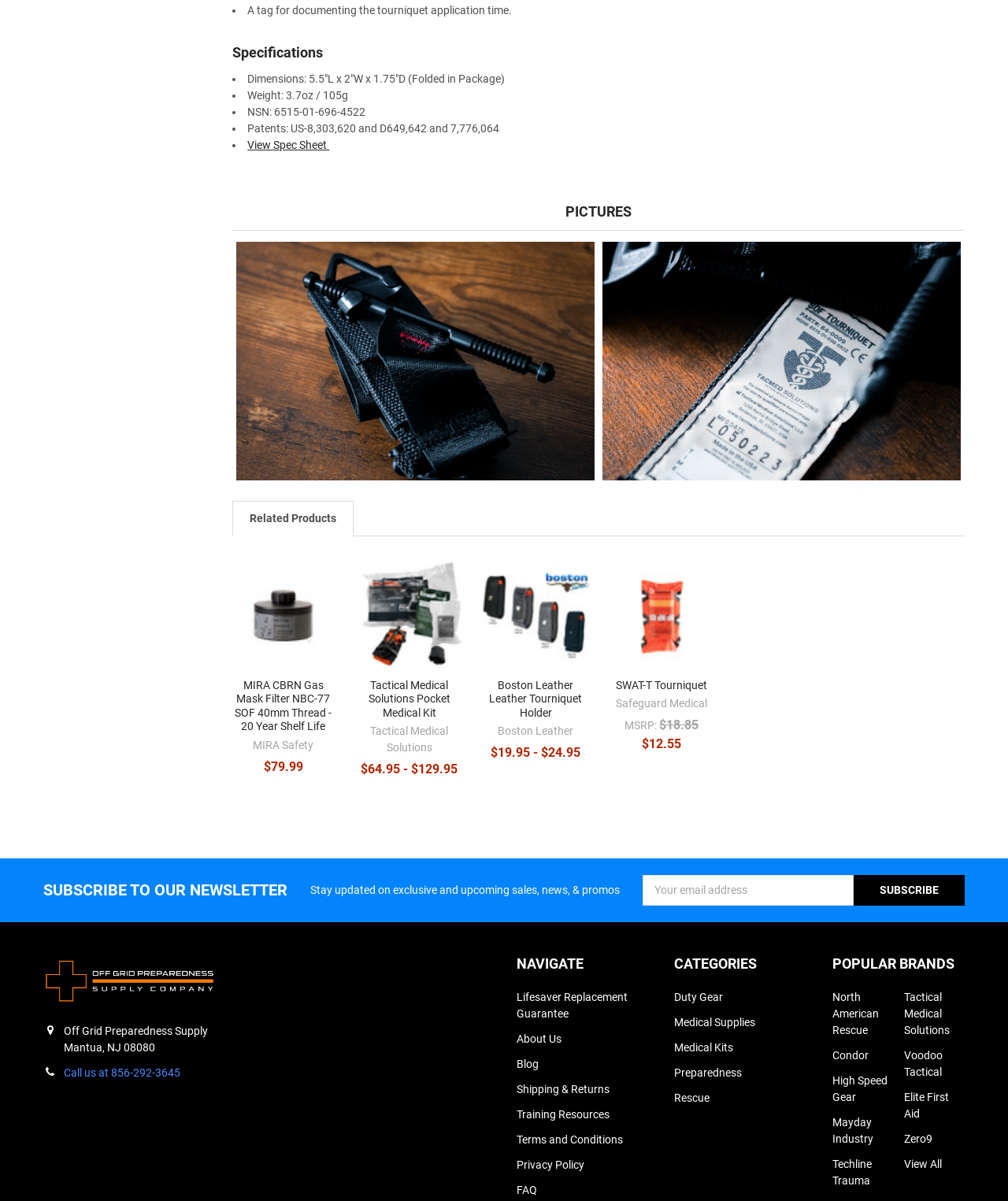Specify the bounding box coordinates of the element's area that should be clicked to execute the given instruction: "View related products". The coordinates should be four float numbers between 0 and 1, i.e., [left, top, right, bottom].

[0.232, 0.432, 0.35, 0.46]